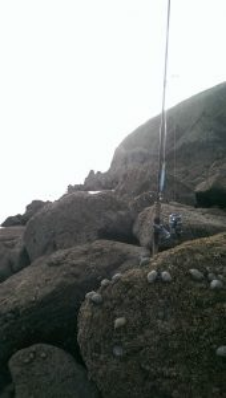Provide an in-depth description of the image.

The image depicts a serene coastal fishing scene where a fishing rod is propped against a rocky shoreline. The rocks are rugged and uneven, hinting at the natural landscape of a fishing venue. In the background, the ocean is barely visible, shrouded in a misty atmosphere that creates a tranquil yet mysterious ambiance. This setting reflects a recent fishing trip to Monkstone Point in West Wales, as mentioned in the accompanying text, emphasizing the connection between the angler and the timeless experience of fishing amidst nature's beauty. The scene captures the essence of patience and hope that every angler carries during their adventures.